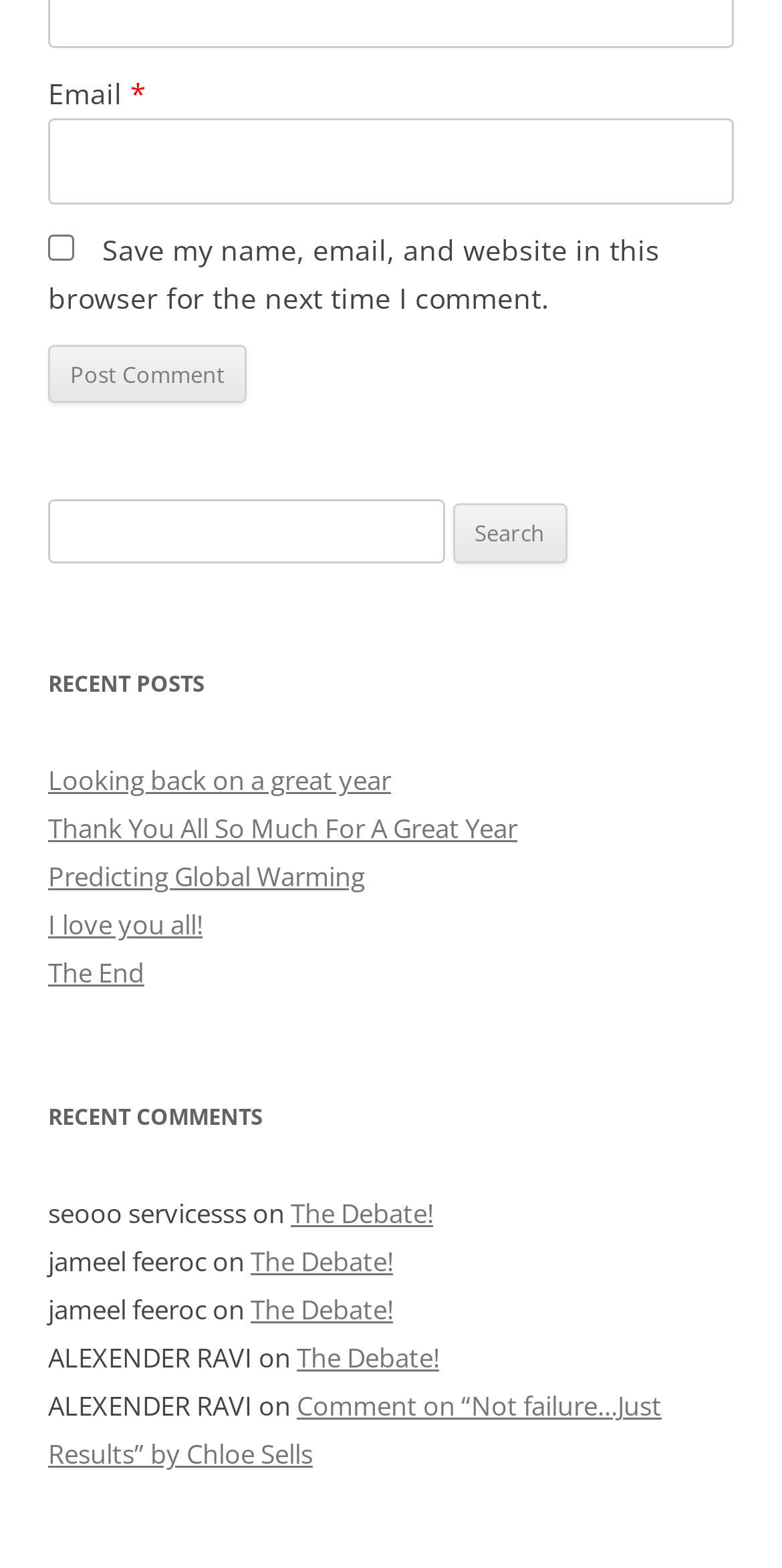Please identify the coordinates of the bounding box for the clickable region that will accomplish this instruction: "Post a comment".

[0.062, 0.22, 0.315, 0.258]